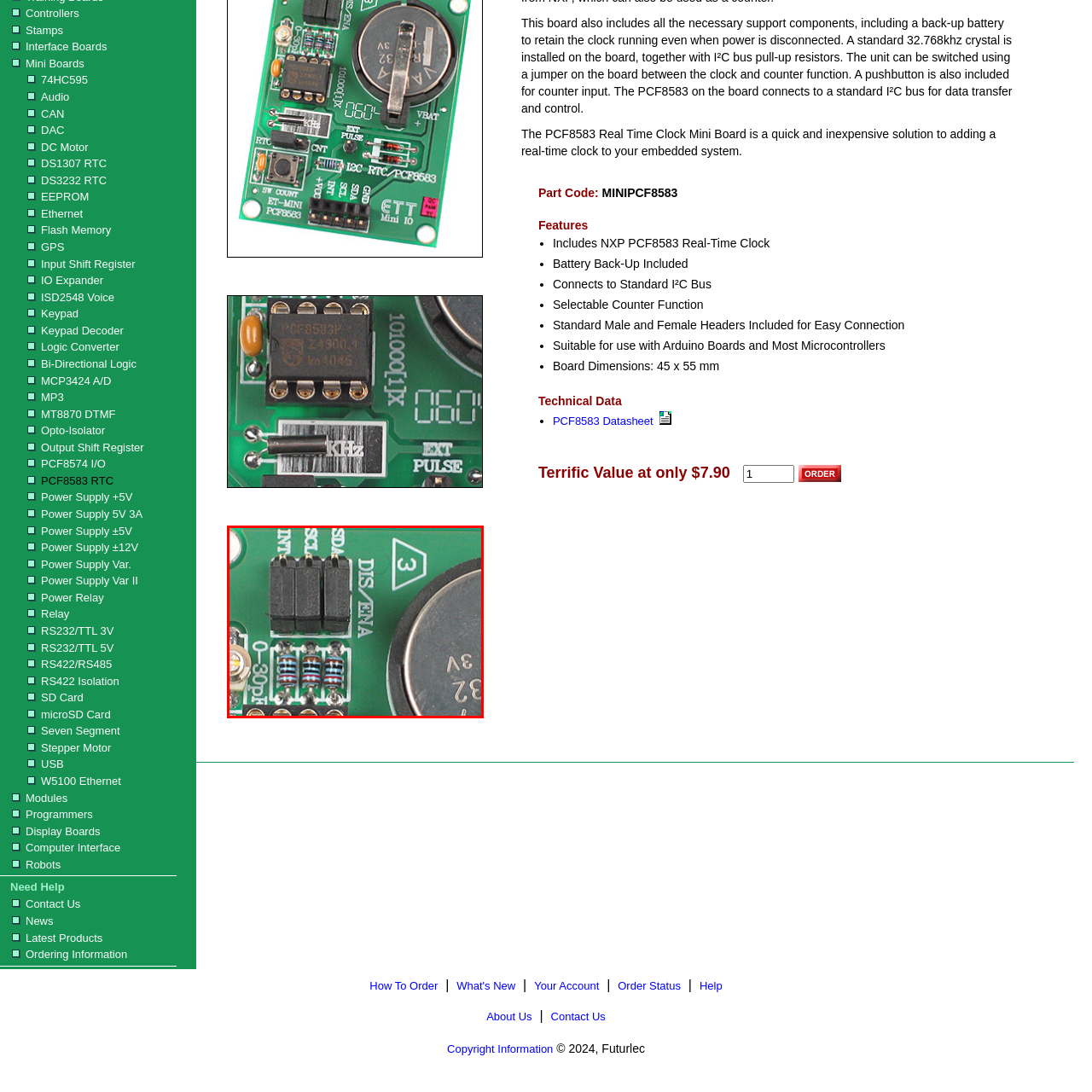What is the purpose of the resistors on the circuit board?
Please carefully analyze the image highlighted by the red bounding box and give a thorough response based on the visual information contained within that section.

The caption notes that the resistors have color bands visible, which indicate their resistance values. This suggests that the resistors play a crucial role in controlling and regulating the flow of electrical current within the circuit, ensuring that the device functions properly.